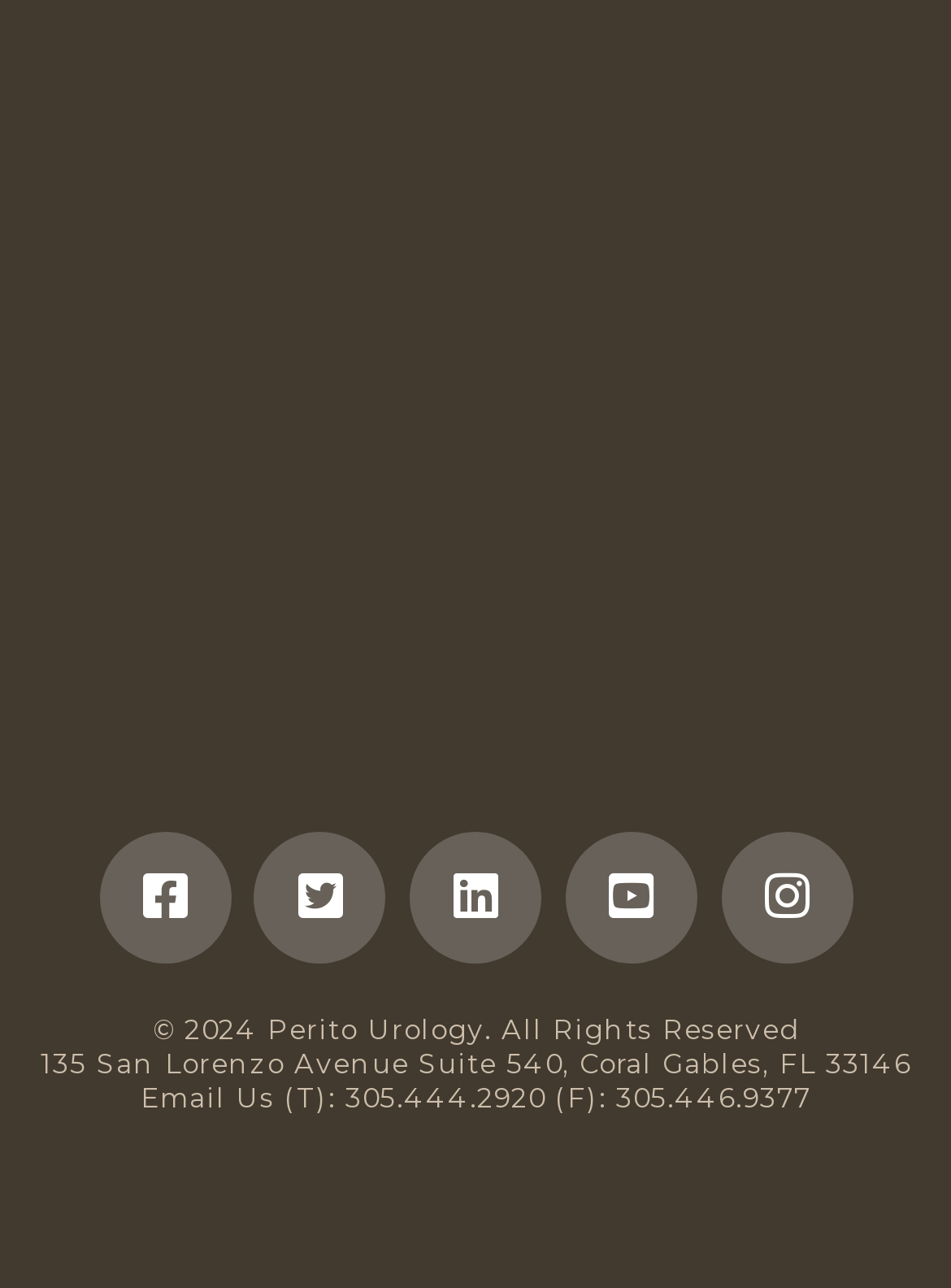What is the phone number of Perito Urology?
Provide a well-explained and detailed answer to the question.

I found the answer by looking at the link element that contains the phone number, which is located at the bottom of the webpage, next to the 'Email Us' link.